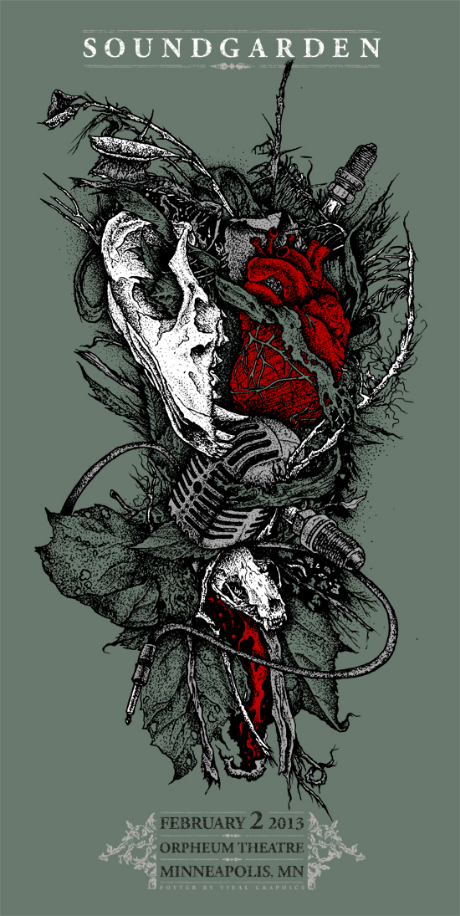Using the information from the screenshot, answer the following question thoroughly:
Who is credited with the artwork of the poster?

The caption explicitly states that the footer of the poster credits the artwork to 'Viral Graphics', indicating the creative team behind this compelling design.